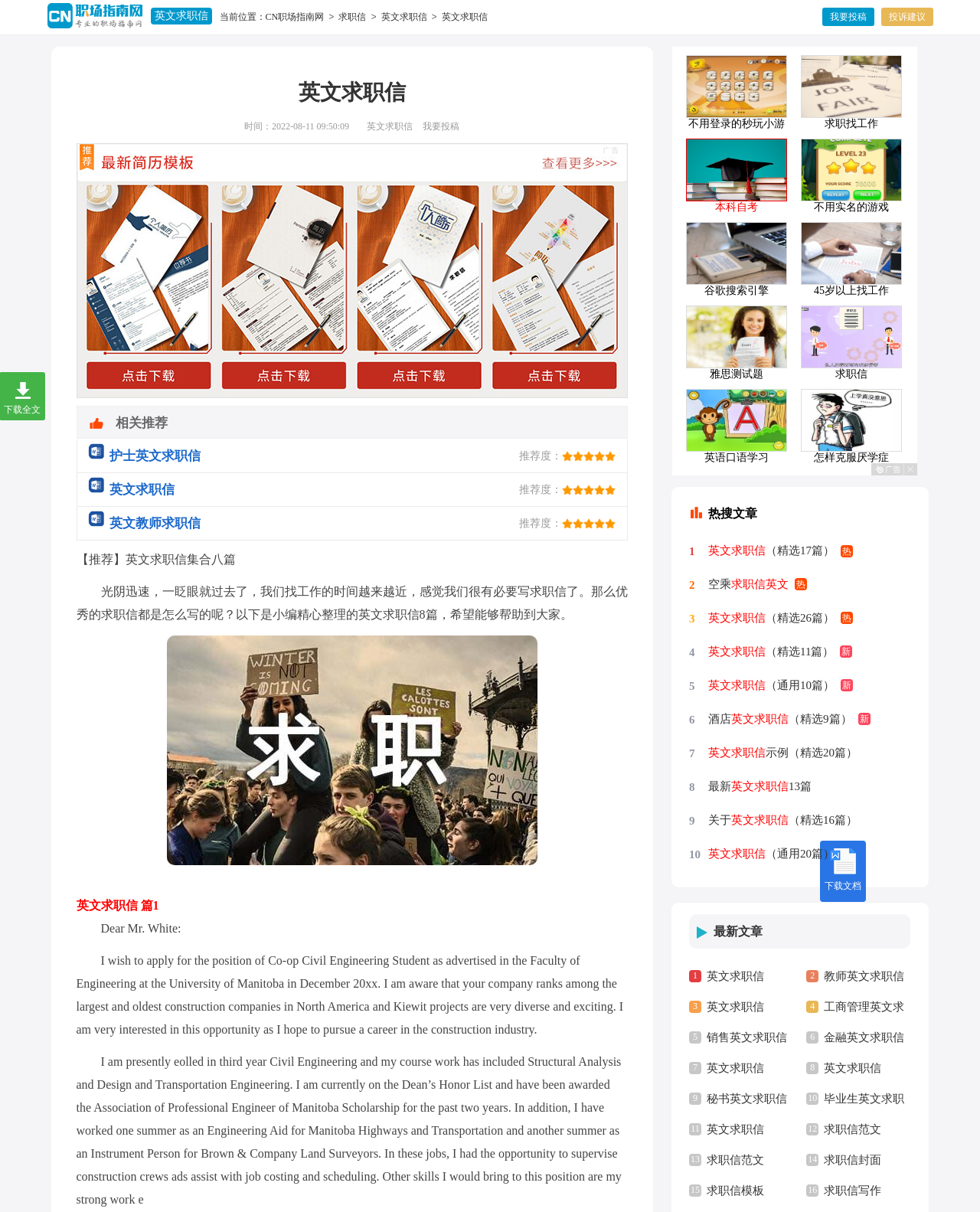How many English job application letters are provided?
Please answer the question as detailed as possible.

The webpage provides a collection of English job application letters, and according to the text, there are 8 letters provided, which is mentioned in the sentence '以下是小编精心整理的英文求职信8篇，希望能够帮助到大家。'